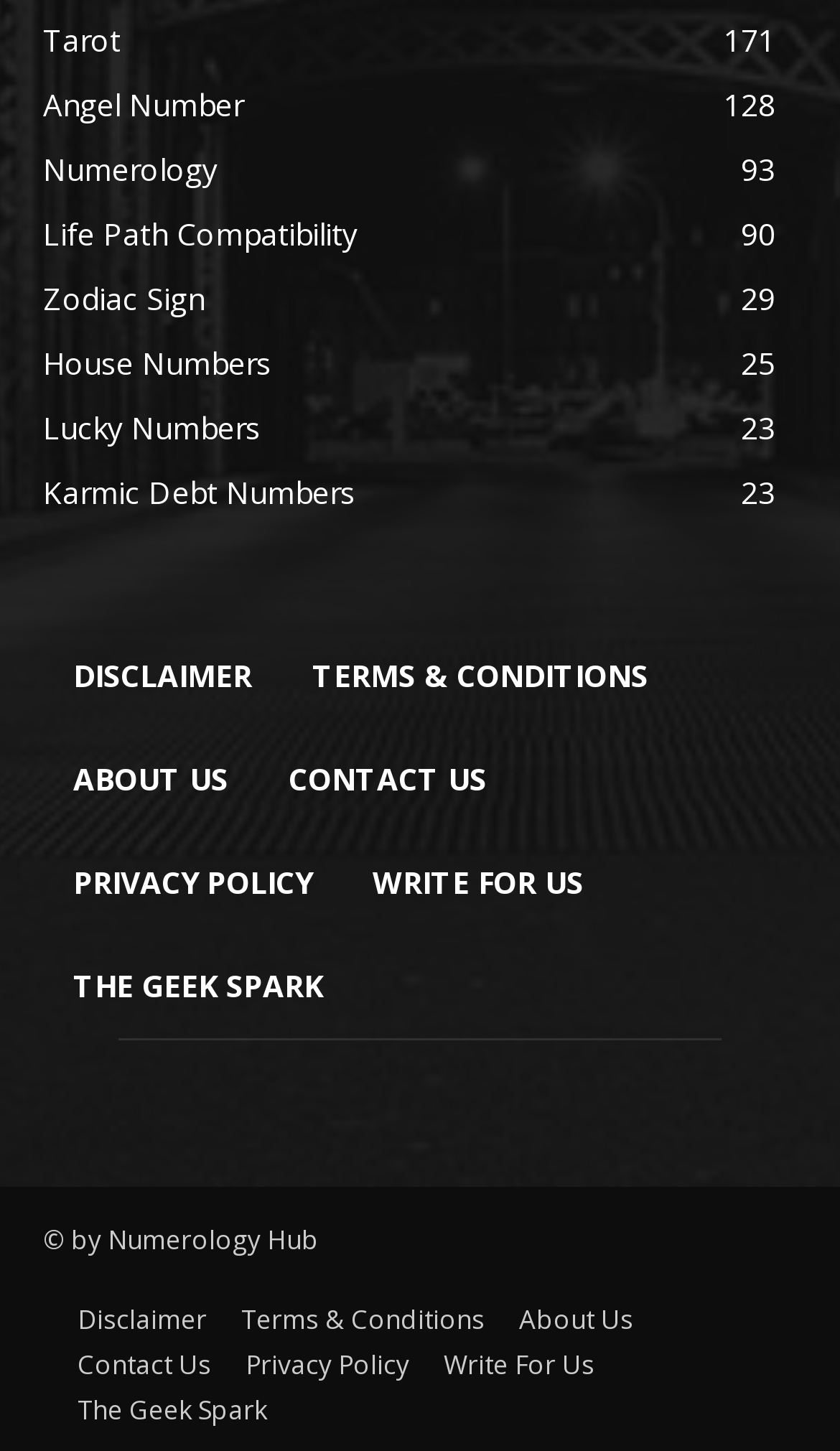What is the copyright information on the webpage?
Look at the image and answer the question with a single word or phrase.

© by Numerology Hub